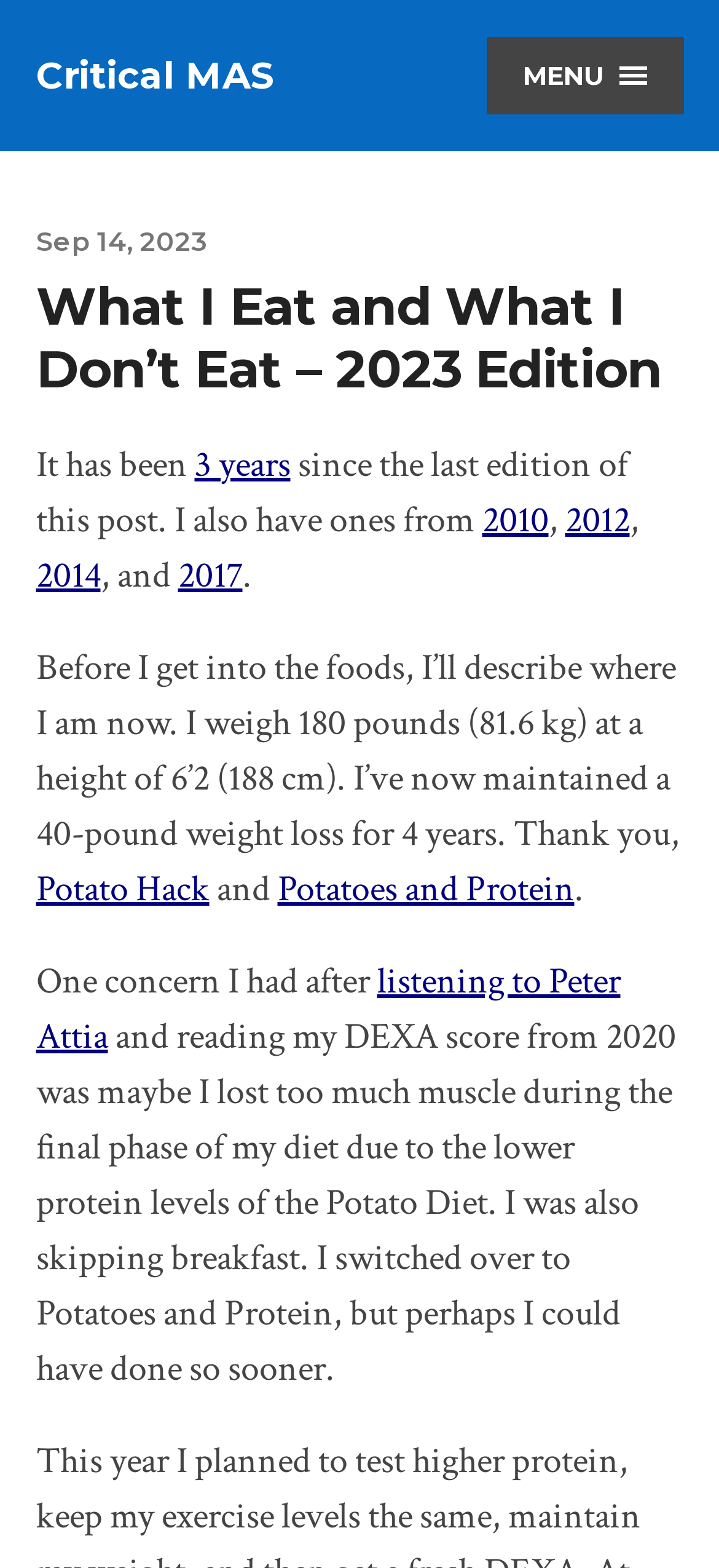Give a one-word or short phrase answer to the question: 
What is the name of the person the author listened to?

Peter Attia